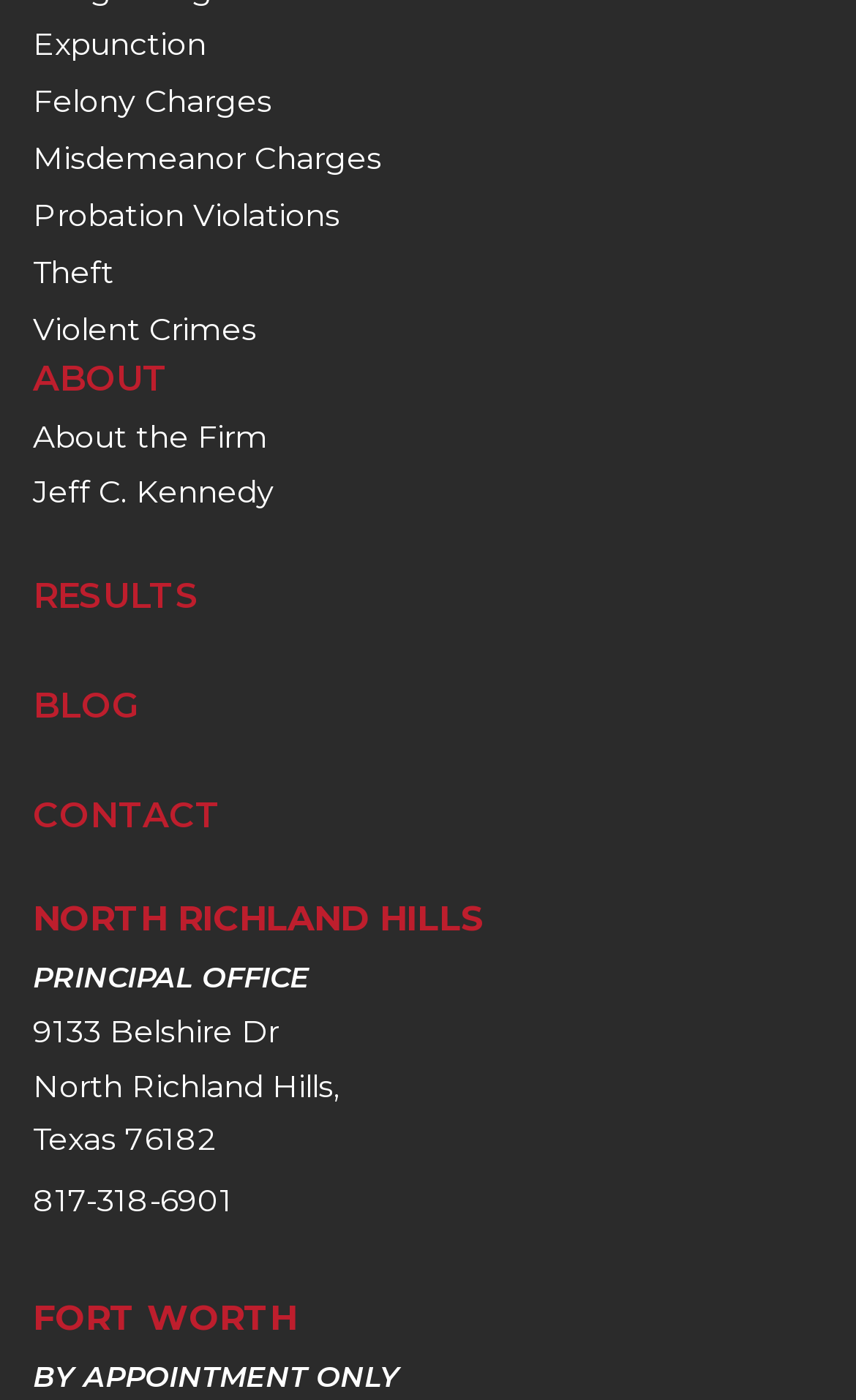Find the bounding box coordinates corresponding to the UI element with the description: "Violent Crimes". The coordinates should be formatted as [left, top, right, bottom], with values as floats between 0 and 1.

[0.038, 0.22, 0.3, 0.249]